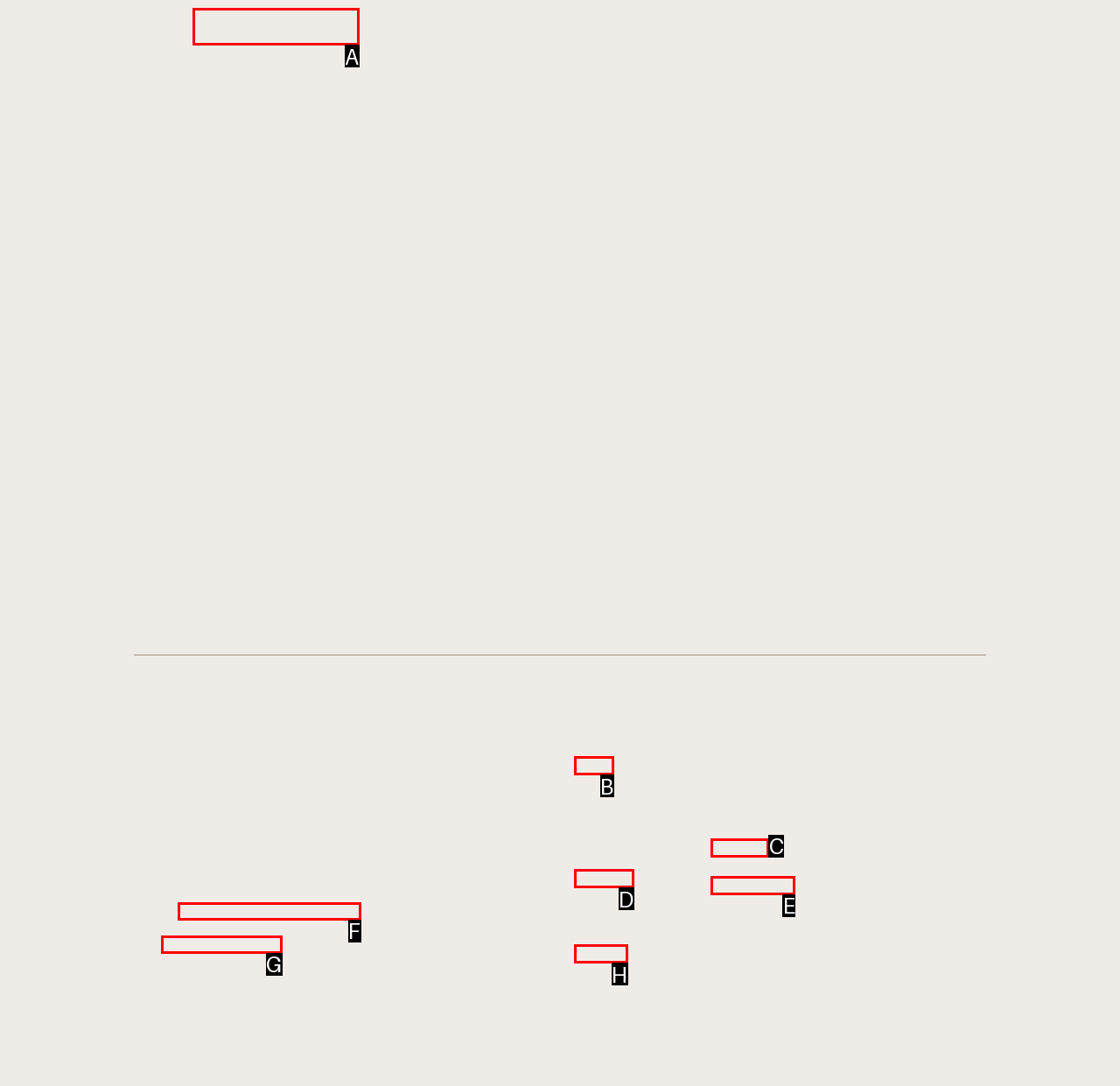From the provided choices, determine which option matches the description: About us. Respond with the letter of the correct choice directly.

D